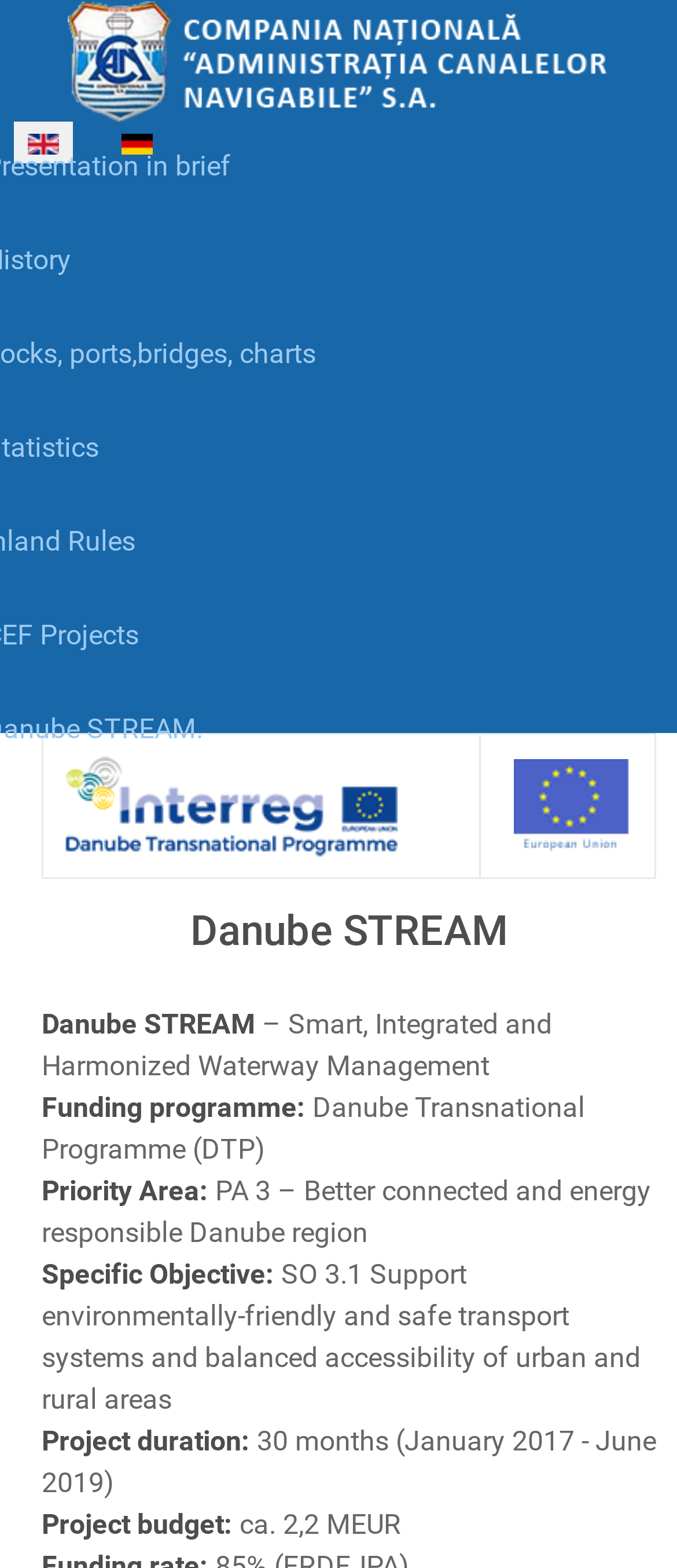Find the coordinates for the bounding box of the element with this description: "alt="English (UK)" title="English (UK)"".

[0.021, 0.071, 0.108, 0.11]